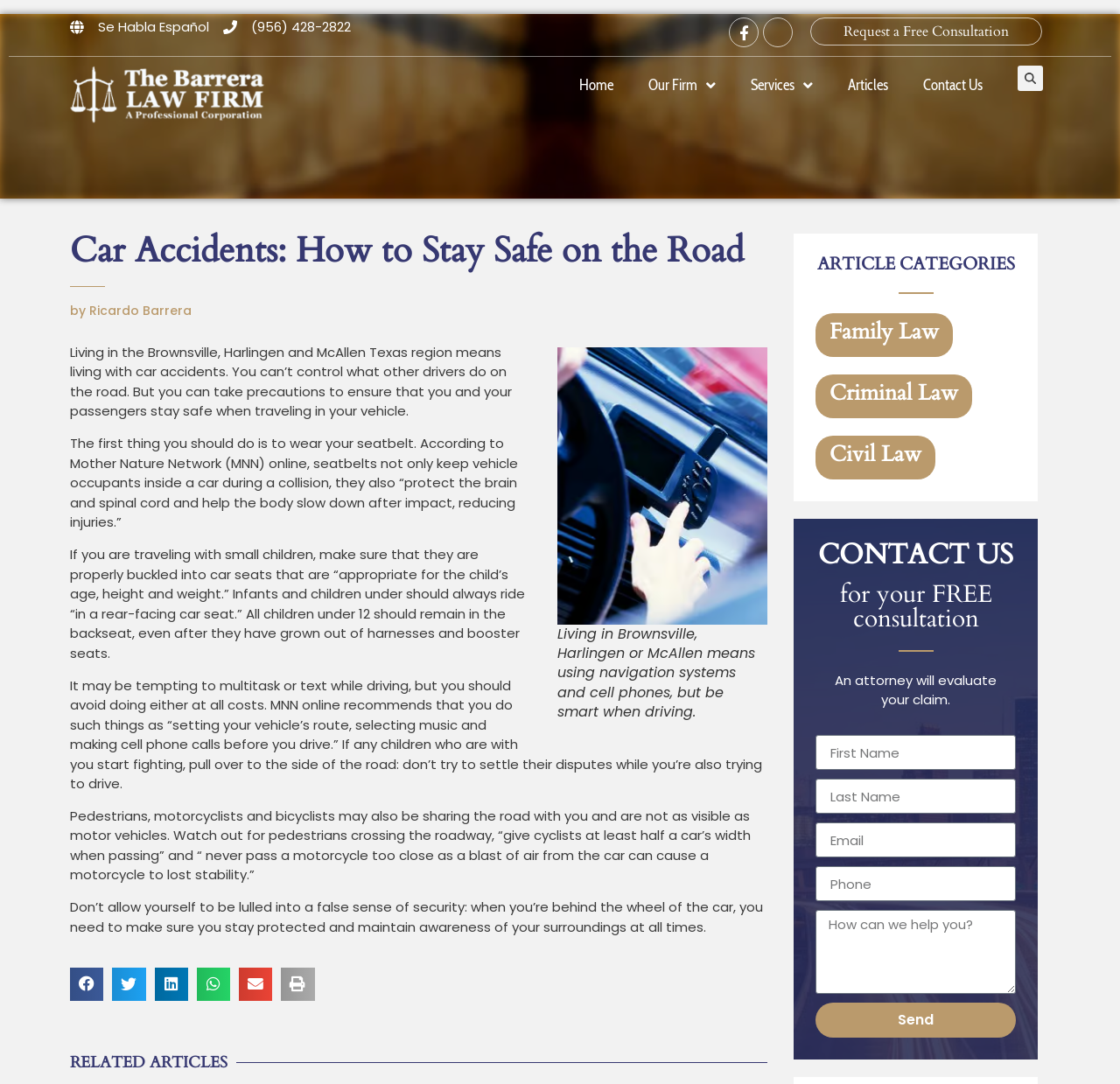Give a full account of the webpage's elements and their arrangement.

This webpage is about car accidents and how to stay safe on the road. At the top, there is a navigation bar with several links, including "Home", "Our Firm", "Services", "Articles", and "Contact Us". Below the navigation bar, there is a heading that reads "Car Accidents: How to Stay Safe on the Road" followed by a subheading "by Ricardo Barrera". 

To the right of the heading, there is a figure with an image of an attorney and a caption that describes the importance of being smart while driving. Below the figure, there is a block of text that discusses the risks of car accidents in the Brownsville, Harlingen, and McAllen Texas region and the importance of taking precautions to stay safe.

The text is divided into several paragraphs, each discussing a different aspect of road safety, such as wearing seatbelts, properly buckling children into car seats, avoiding multitasking while driving, and being aware of pedestrians, motorcyclists, and bicyclists. 

At the bottom of the page, there are several buttons to share the article on social media platforms, followed by a section titled "RELATED ARTICLES" and another section titled "ARTICLE CATEGORIES" with buttons for "Family Law", "Criminal Law", and "Civil Law". 

On the right side of the page, there is a contact form with fields for first name, last name, email, phone, and a message, as well as a "Send" button. Above the contact form, there is a heading that reads "CONTACT US" and a subheading that invites visitors to request a free consultation.